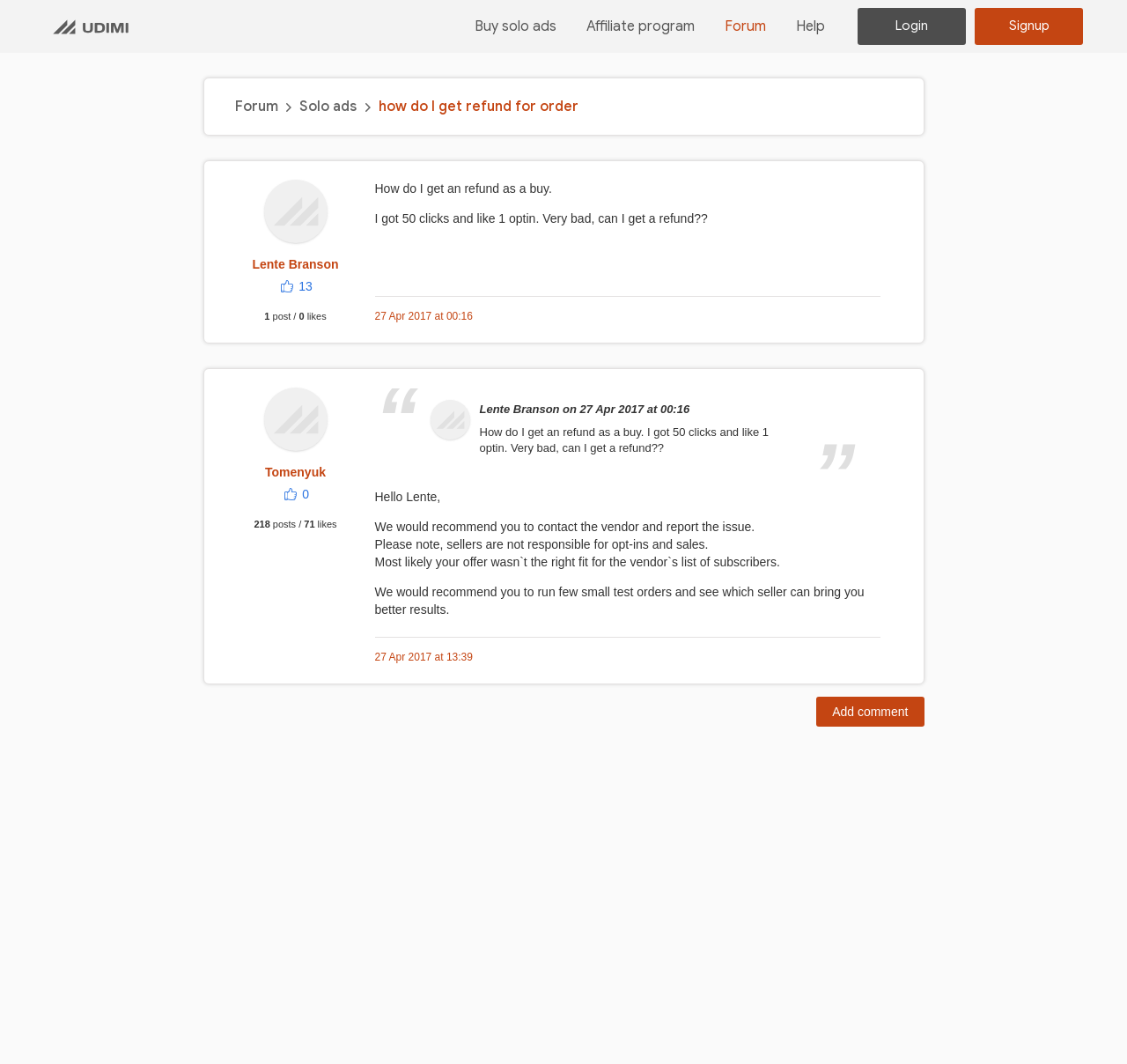Please determine the bounding box coordinates for the element that should be clicked to follow these instructions: "Add a comment".

[0.724, 0.655, 0.82, 0.683]